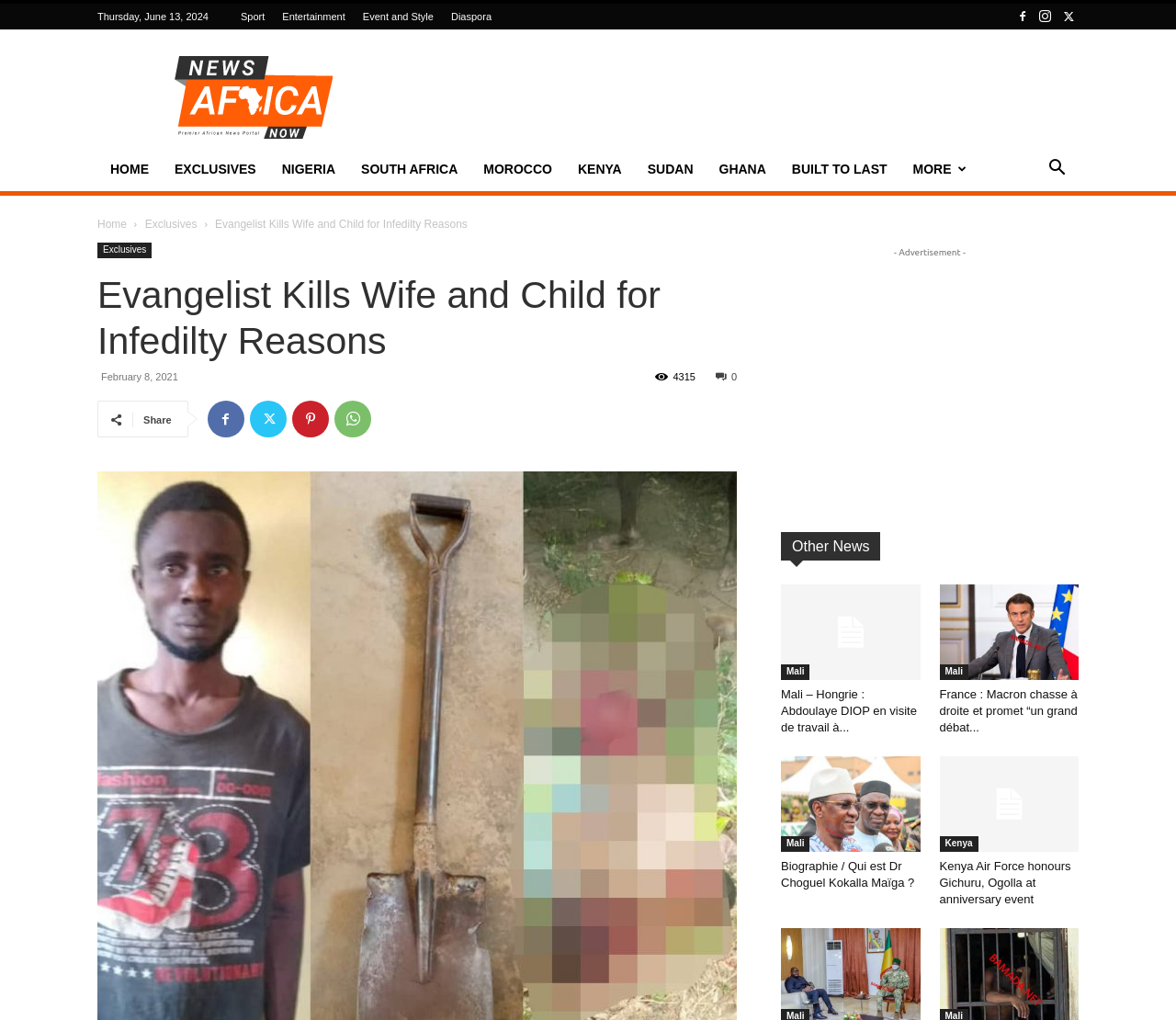Give a detailed explanation of the elements present on the webpage.

This webpage appears to be a news article page, with a focus on African news. At the top of the page, there is a horizontal navigation bar with links to different sections, including "Sport", "Entertainment", "Event and Style", and "Diaspora". Below this, there is a prominent headline that reads "Evangelist Kills Wife and Child for Infedilty Reasons". 

To the left of the headline, there is a smaller section with links to "HOME", "EXCLUSIVES", and various country names, including "NIGERIA", "SOUTH AFRICA", and "KENYA". There is also a search button located at the top right corner of the page.

The main article is divided into two sections. The first section contains the headline, a timestamp indicating that the article was published on February 8, 2021, and a share button with social media links. The article itself is not explicitly described, but it appears to be a news story about an evangelist who killed his wife and child.

Below the main article, there is a section labeled "Other News" with a series of links to other news articles. Each article is represented by a headline, and some of them have accompanying images. The articles appear to be related to current events in various African countries, including Mali, France, and Kenya.

Throughout the page, there are several advertisements, including a large banner ad at the top and smaller ads scattered throughout the content.